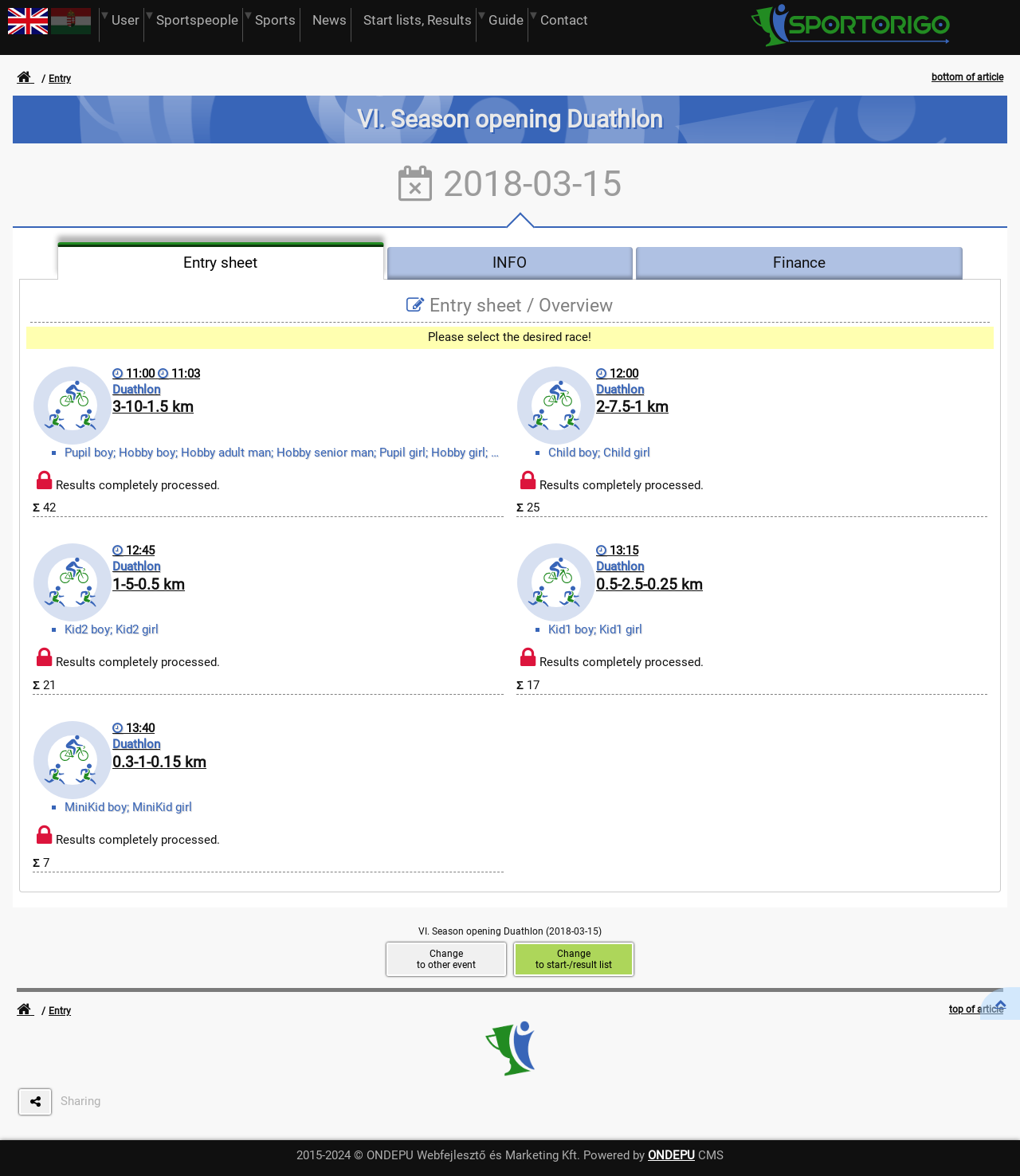Locate the coordinates of the bounding box for the clickable region that fulfills this instruction: "Enter the 3-10-1.5 km Duathlon race".

[0.032, 0.311, 0.494, 0.378]